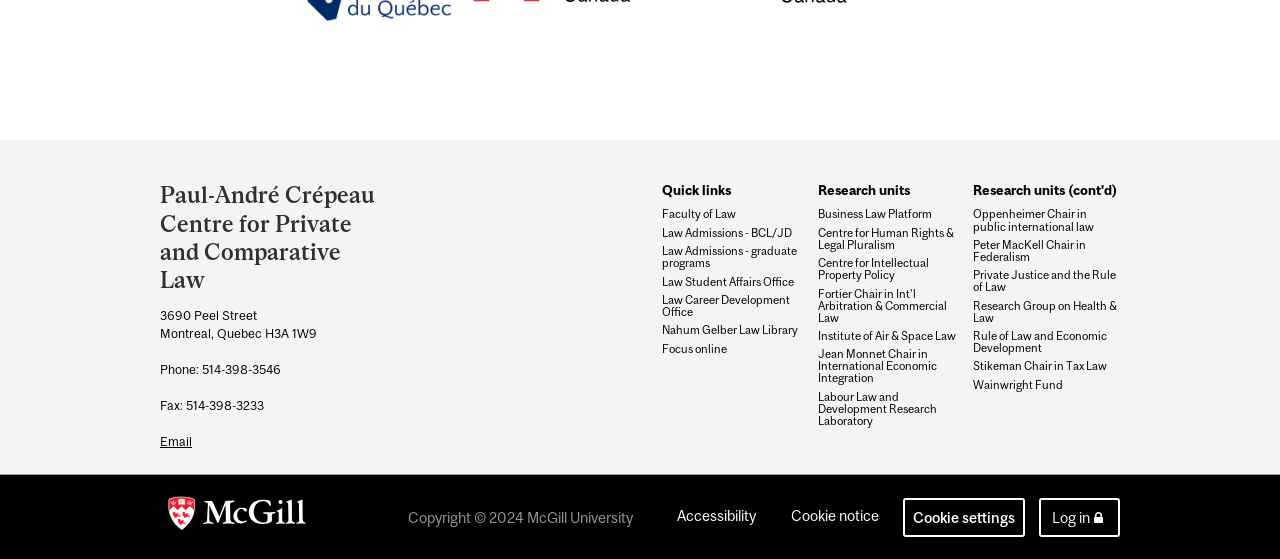Provide the bounding box coordinates for the UI element that is described as: "Our Board".

None